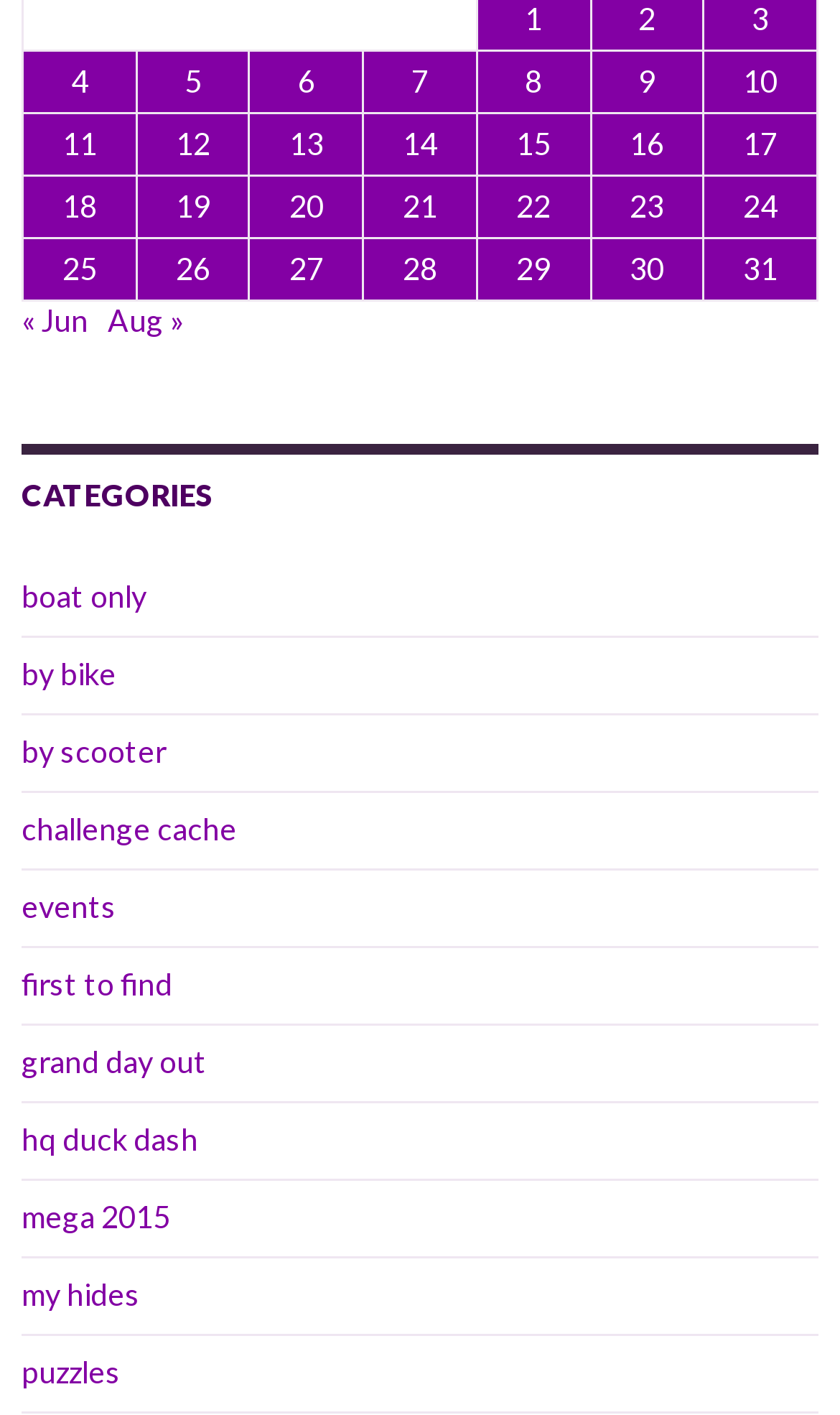Using the information in the image, could you please answer the following question in detail:
How many posts are published in July 2016?

By examining the grid cells in the webpage, I can see that there are 31 links with dates ranging from July 4, 2016 to July 31, 2016, indicating that there are 31 posts published in July 2016.